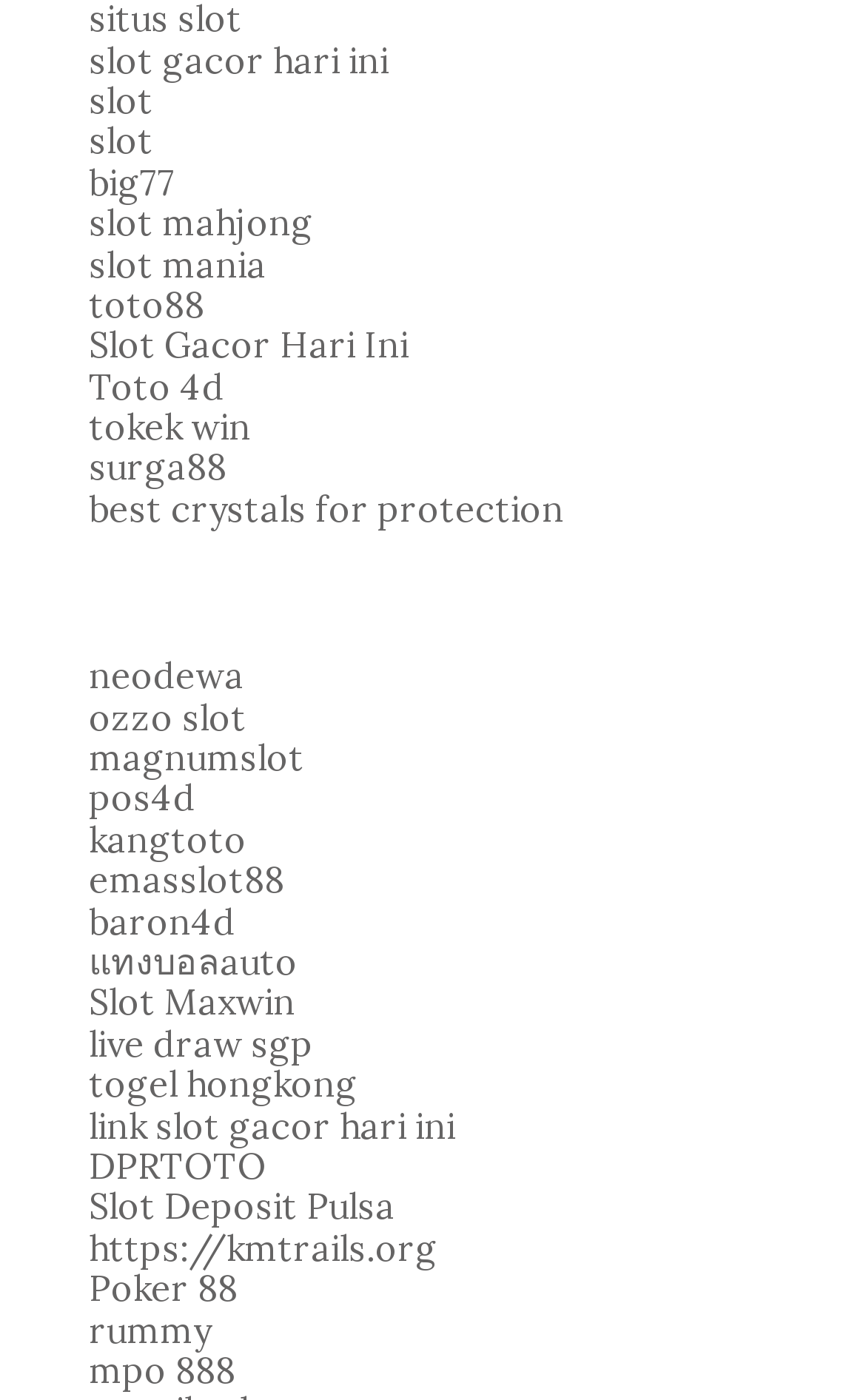Are there any links related to poker? Look at the image and give a one-word or short phrase answer.

Yes